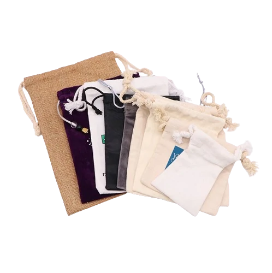What type of closure do the bags feature?
Using the image as a reference, answer the question in detail.

According to the caption, the bags feature drawstring closures, which not only make them functional but also add to their aesthetic appeal.